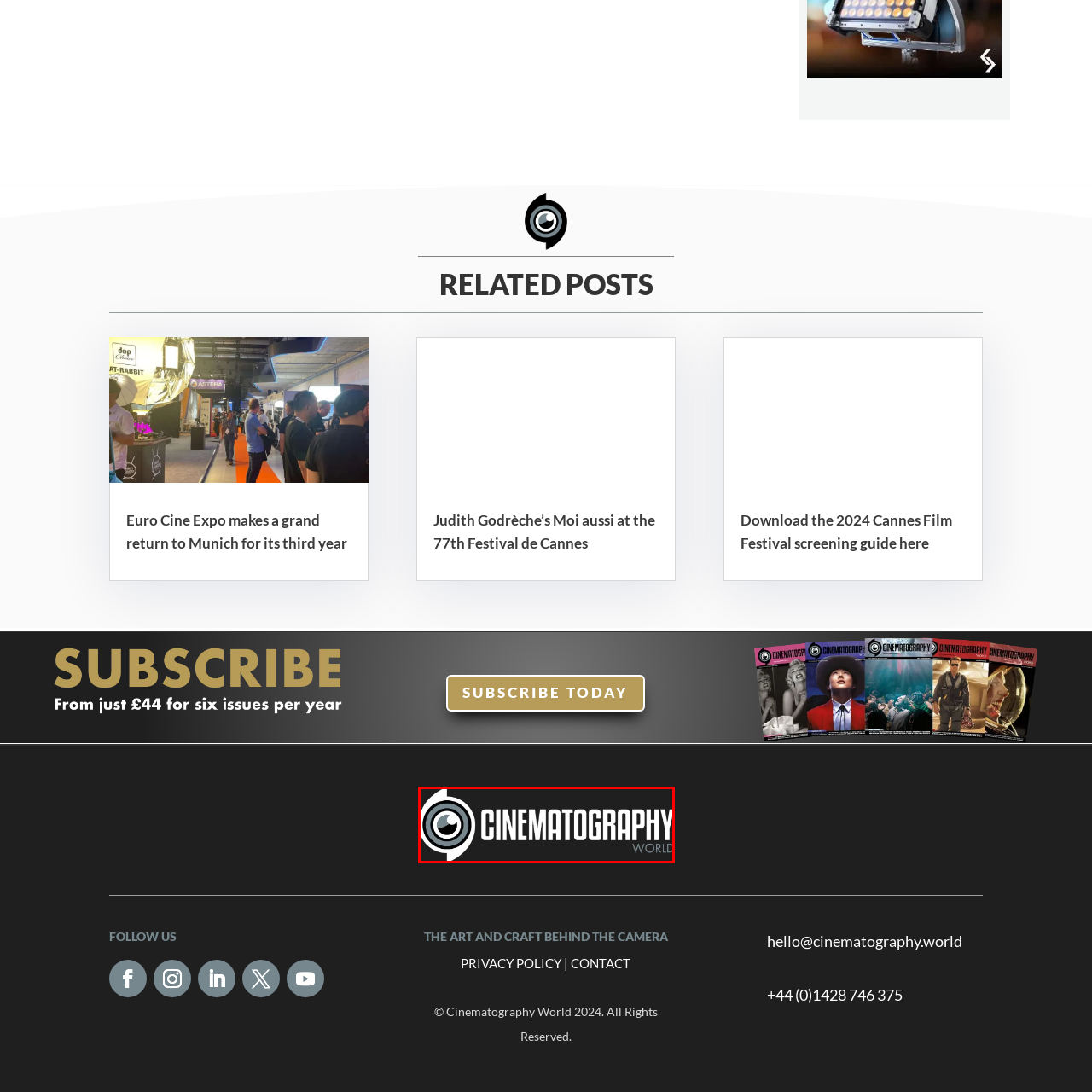Look closely at the image within the red bounding box, What is the color of the font for 'CINEMATOGRAPHY'? Respond with a single word or short phrase.

White